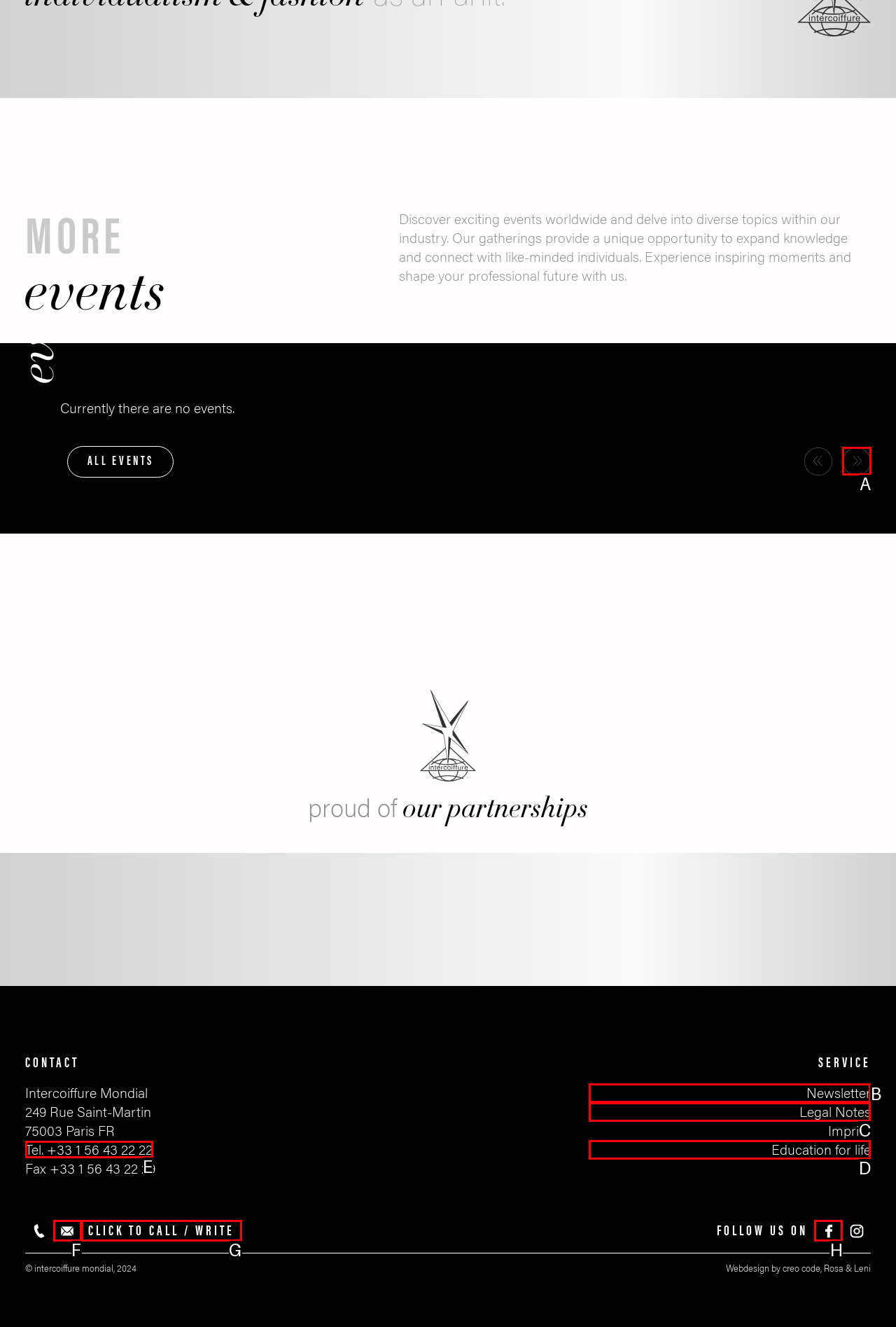Which lettered option should be clicked to achieve the task: Click on Next slide? Choose from the given choices.

A